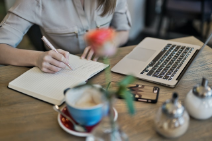Using a single word or phrase, answer the following question: 
What is the purpose of the small containers on the table?

Holding sugar or cream